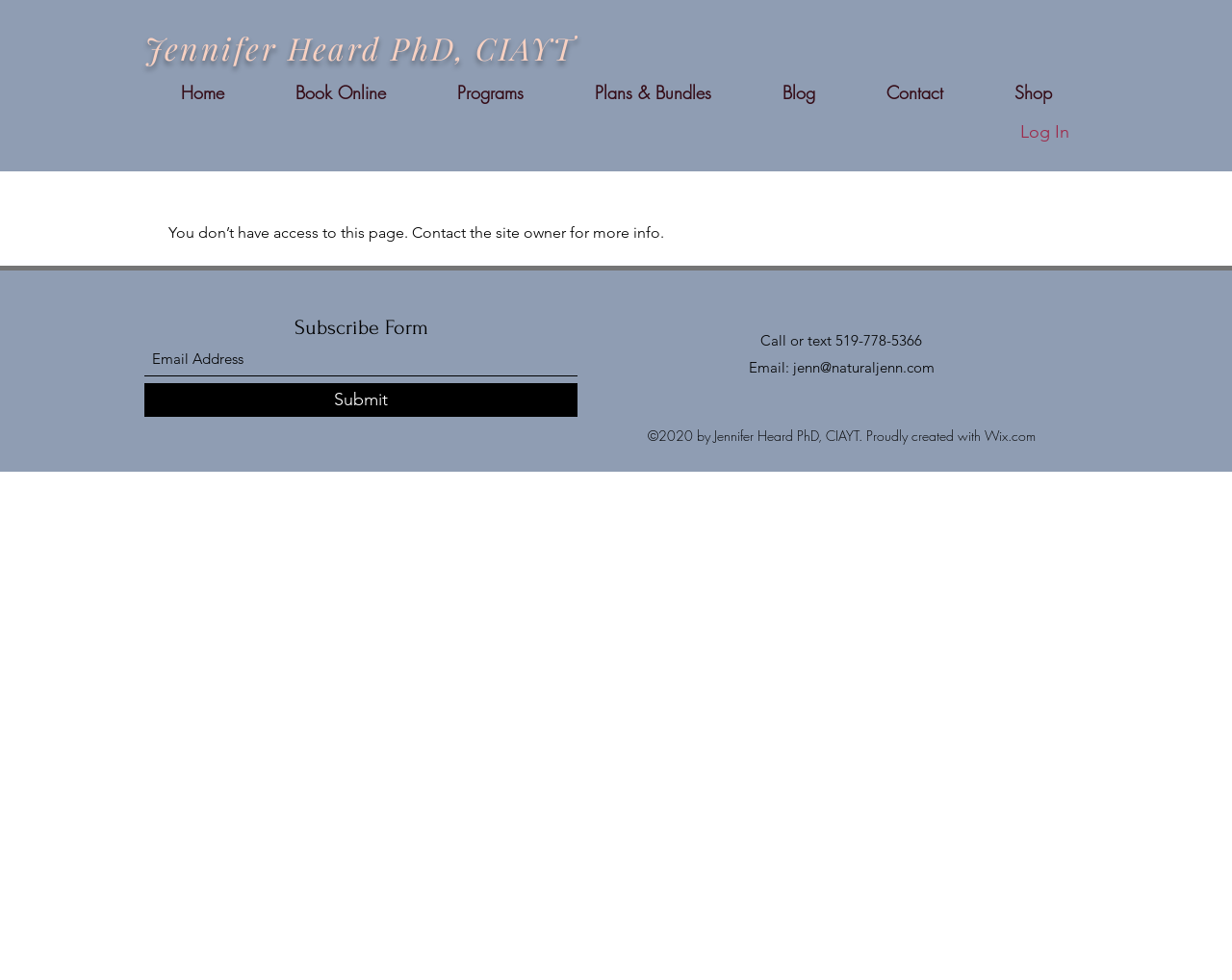Predict the bounding box coordinates of the area that should be clicked to accomplish the following instruction: "Click the Submit button". The bounding box coordinates should consist of four float numbers between 0 and 1, i.e., [left, top, right, bottom].

[0.117, 0.391, 0.469, 0.425]